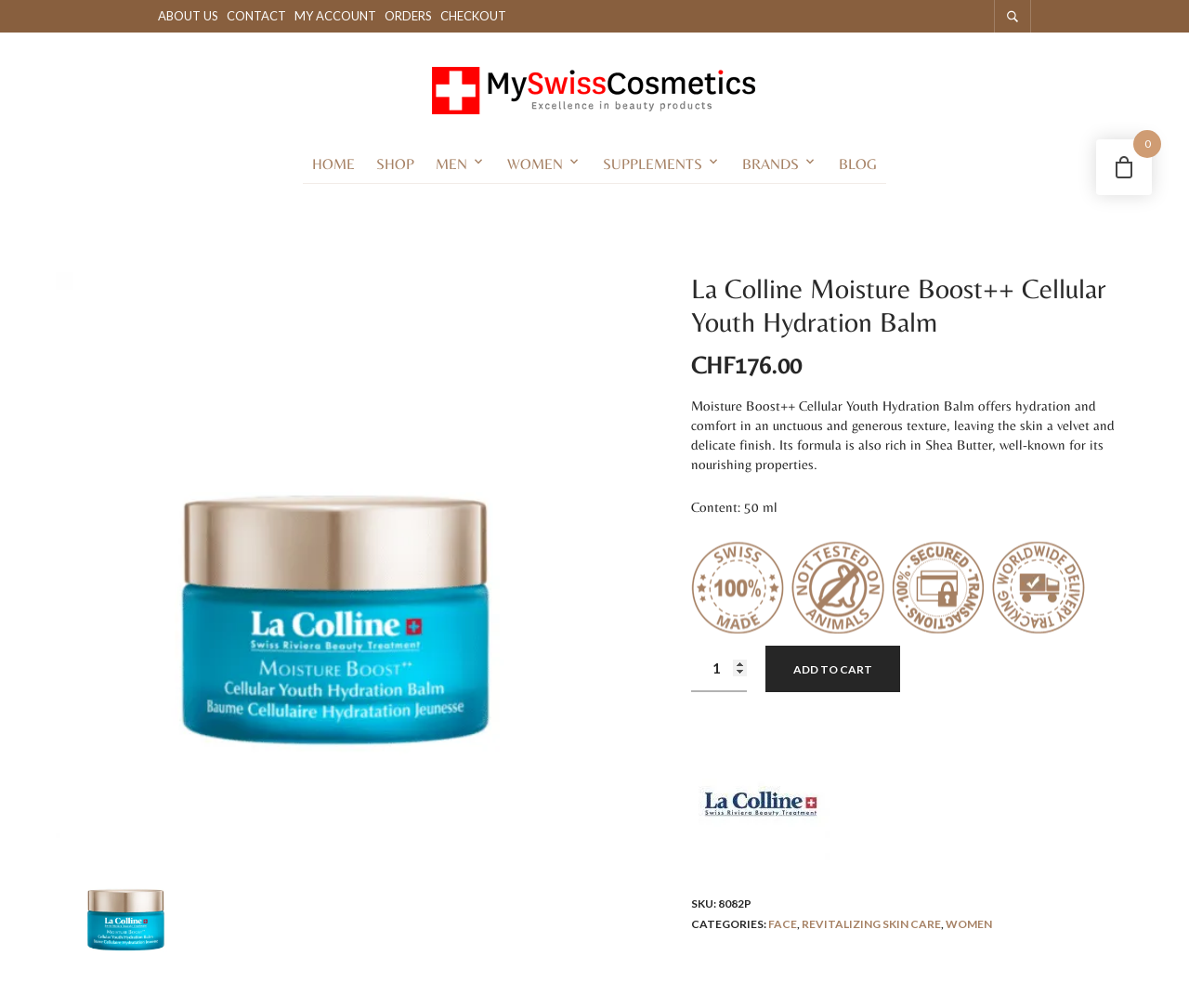Determine the primary headline of the webpage.

La Colline Moisture Boost++ Cellular Youth Hydration Balm